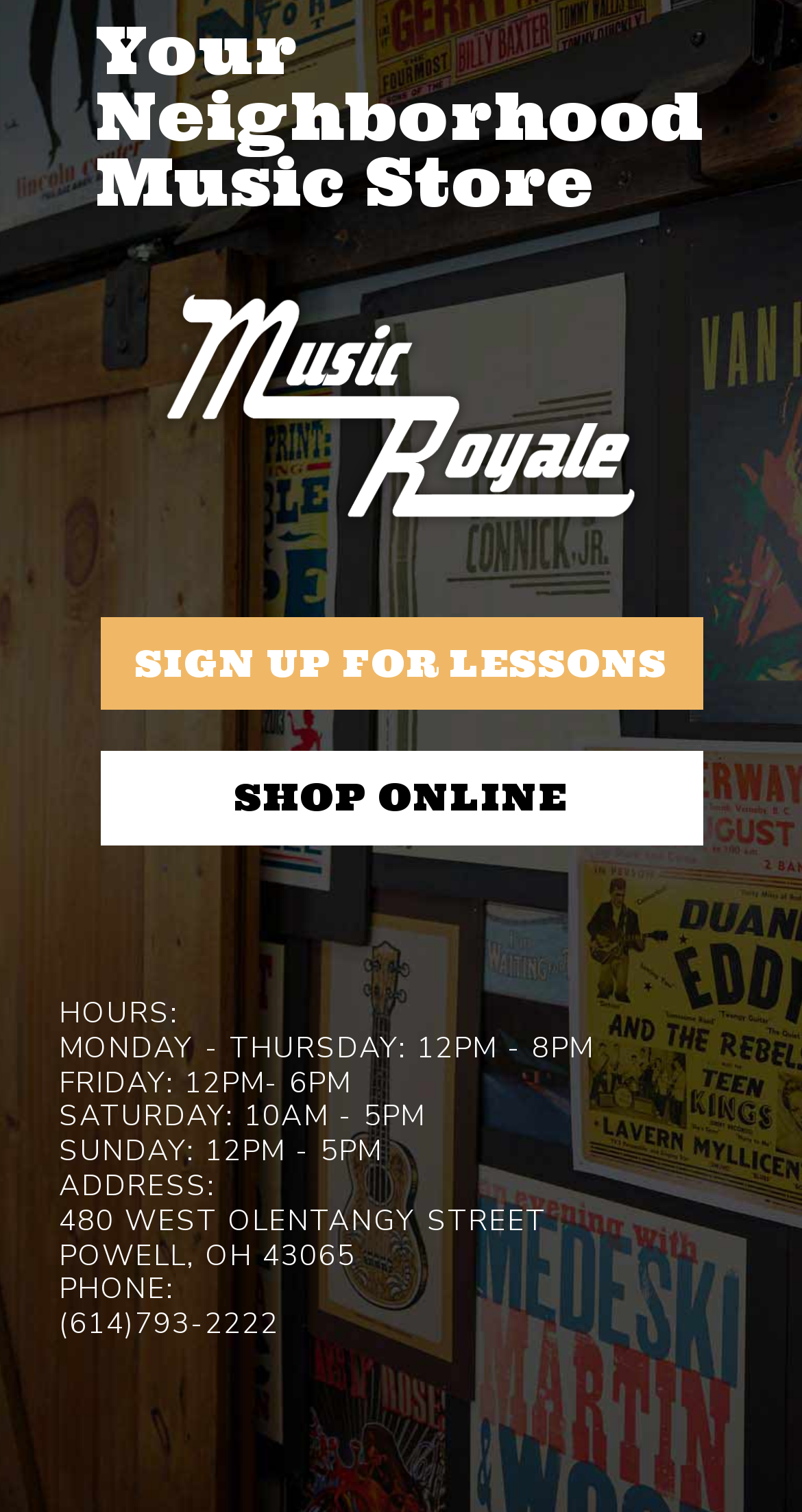What can you do on this webpage?
Please provide a detailed and comprehensive answer to the question.

The webpage provides two main options: signing up for lessons and shopping online, which can be found in the link elements at the top of the webpage.